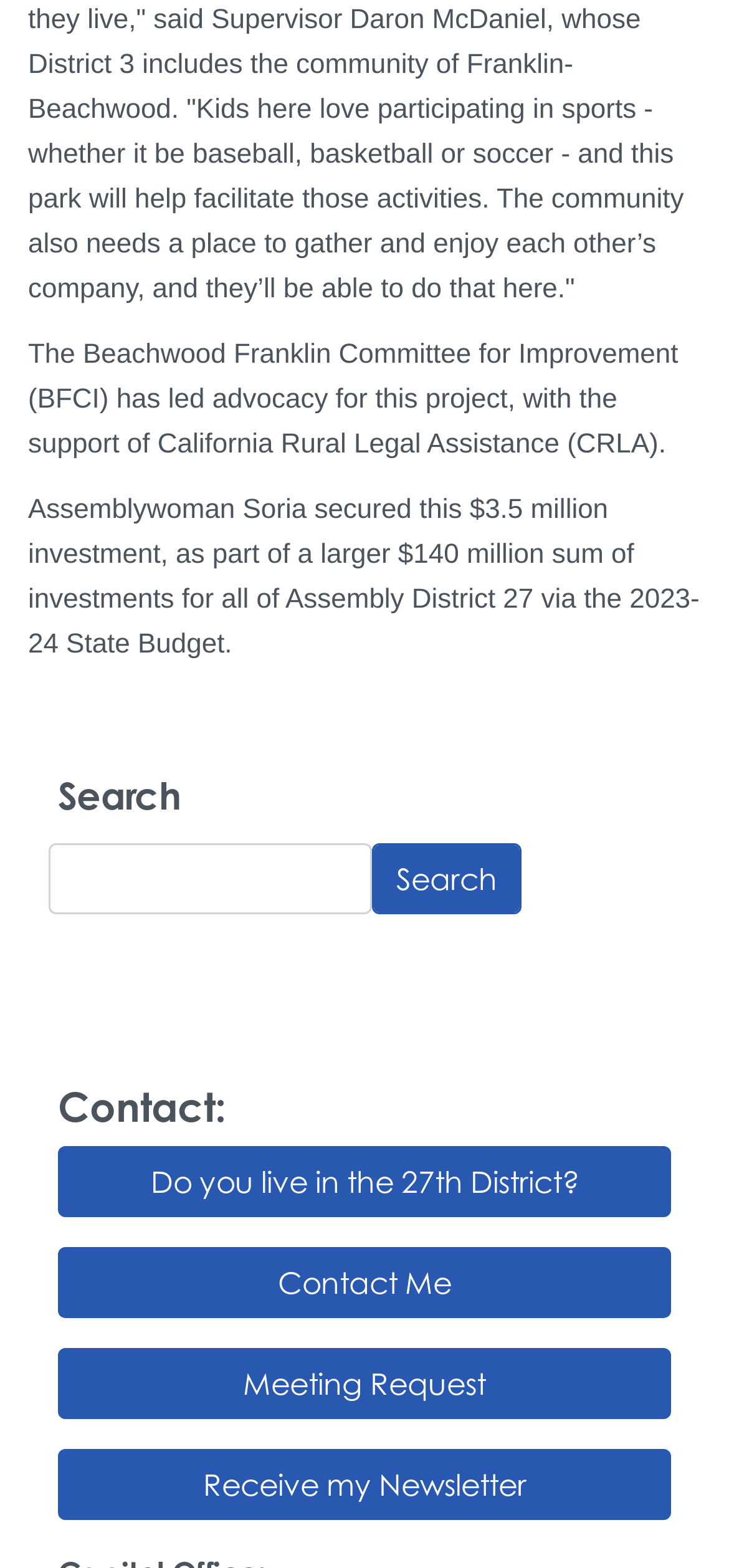What can you do on this webpage?
Carefully examine the image and provide a detailed answer to the question.

The webpage has a search box and several links to contact-related pages, such as 'Contact Me', 'Meeting Request', and 'Receive my Newsletter', indicating that you can search for information or contact the assemblywoman or her team.